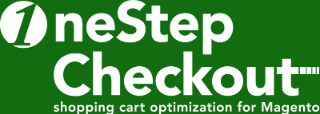Consider the image and give a detailed and elaborate answer to the question: 
What color is the background of the logo?

The vibrant green background conveys a sense of energy and efficiency, aligning with the service's goal of enhancing the online shopping experience for users and store owners alike.